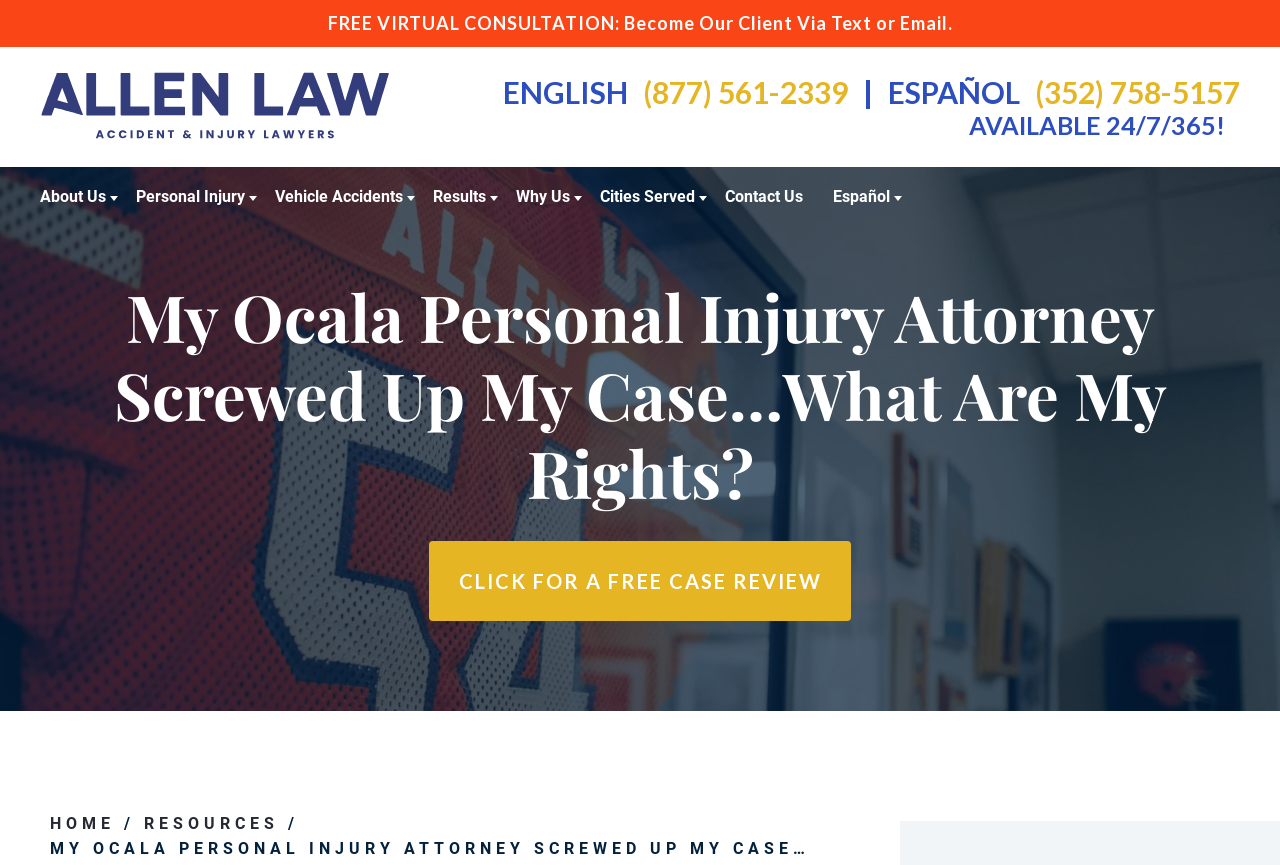Give a one-word or one-phrase response to the question:
What is the name of the law firm?

Allen Law Firm